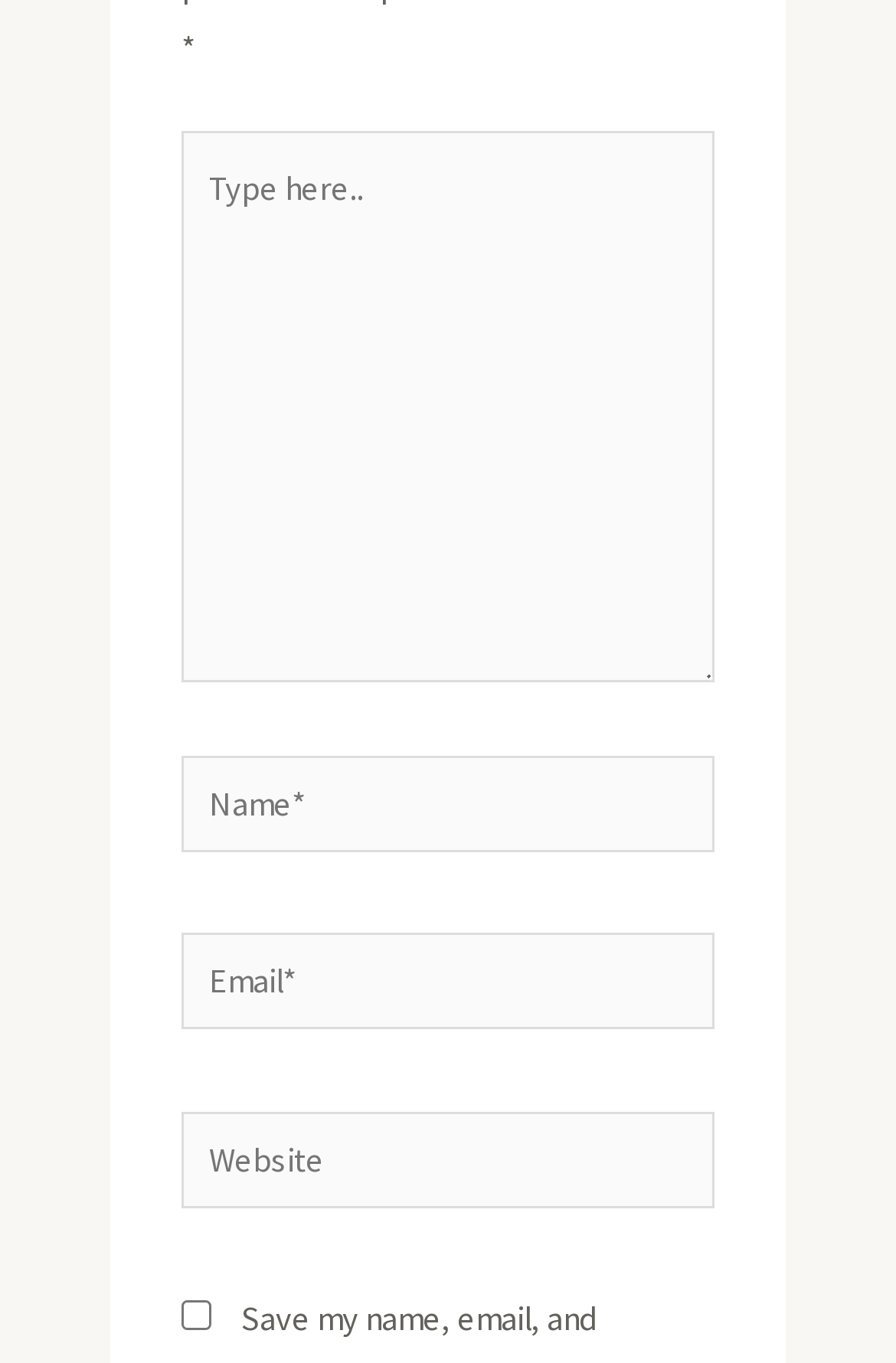From the screenshot, find the bounding box of the UI element matching this description: "parent_node: Website name="url" placeholder="Website"". Supply the bounding box coordinates in the form [left, top, right, bottom], each a float between 0 and 1.

[0.203, 0.815, 0.797, 0.886]